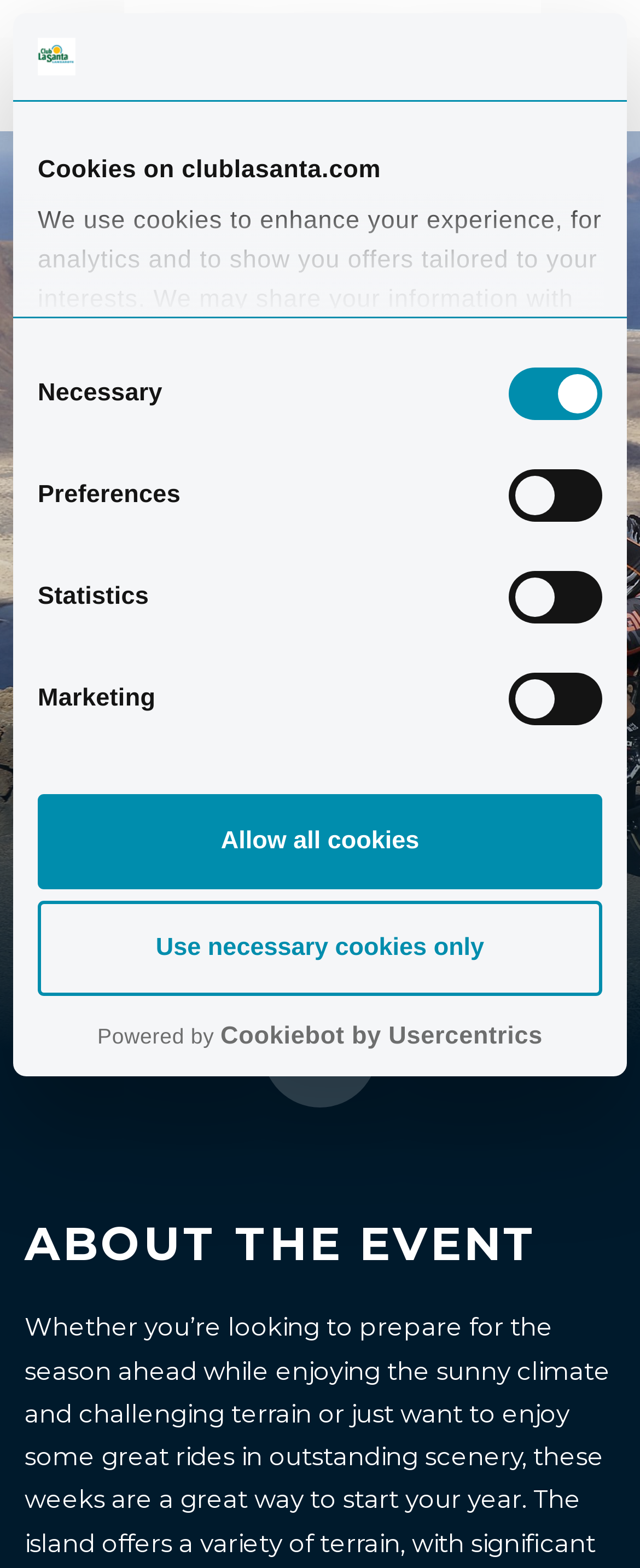Please identify the bounding box coordinates of the element on the webpage that should be clicked to follow this instruction: "Open the menu". The bounding box coordinates should be given as four float numbers between 0 and 1, formatted as [left, top, right, bottom].

[0.062, 0.033, 0.118, 0.051]